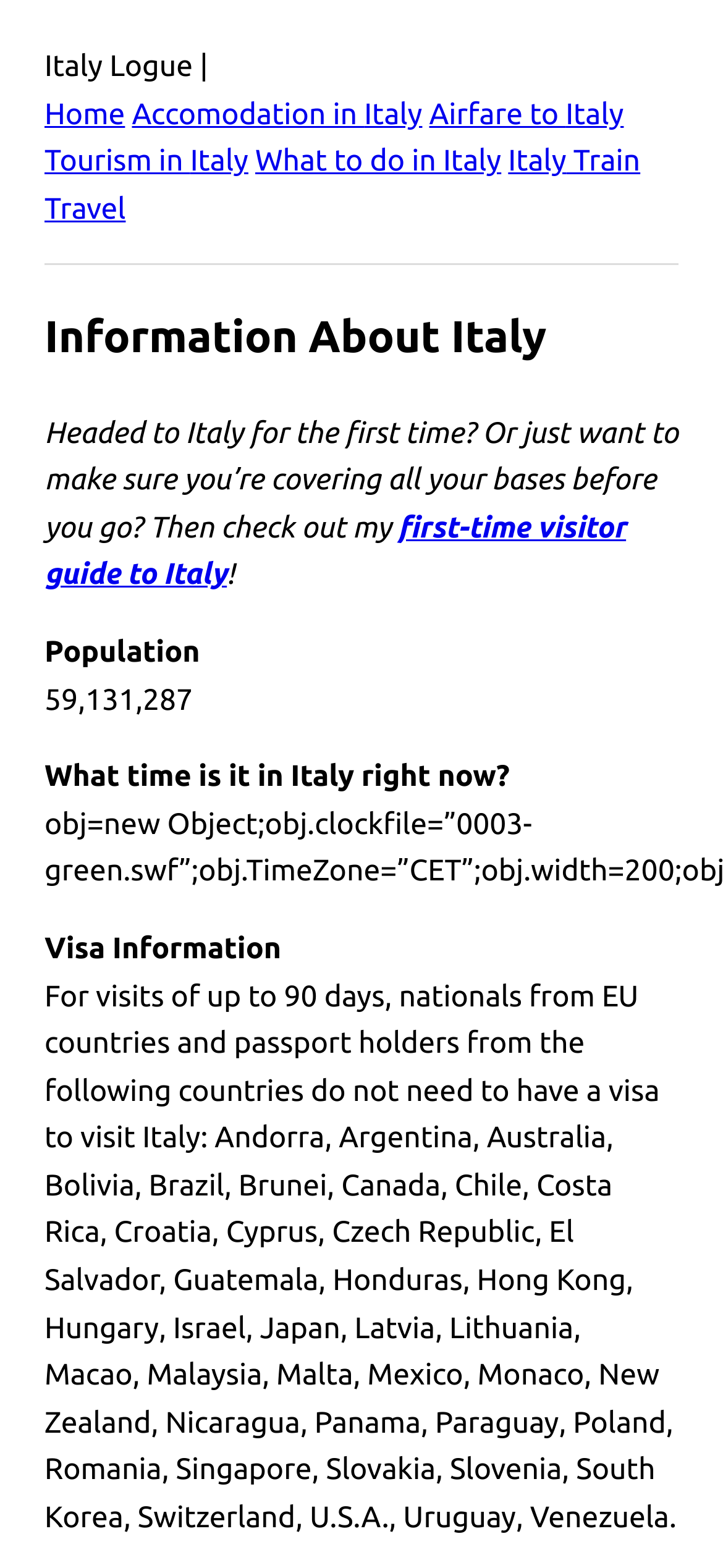Analyze the image and deliver a detailed answer to the question: What is the population of Italy?

I found the answer by looking at the section that provides information about Italy, where it lists 'Population' followed by the number '59,131,287'.